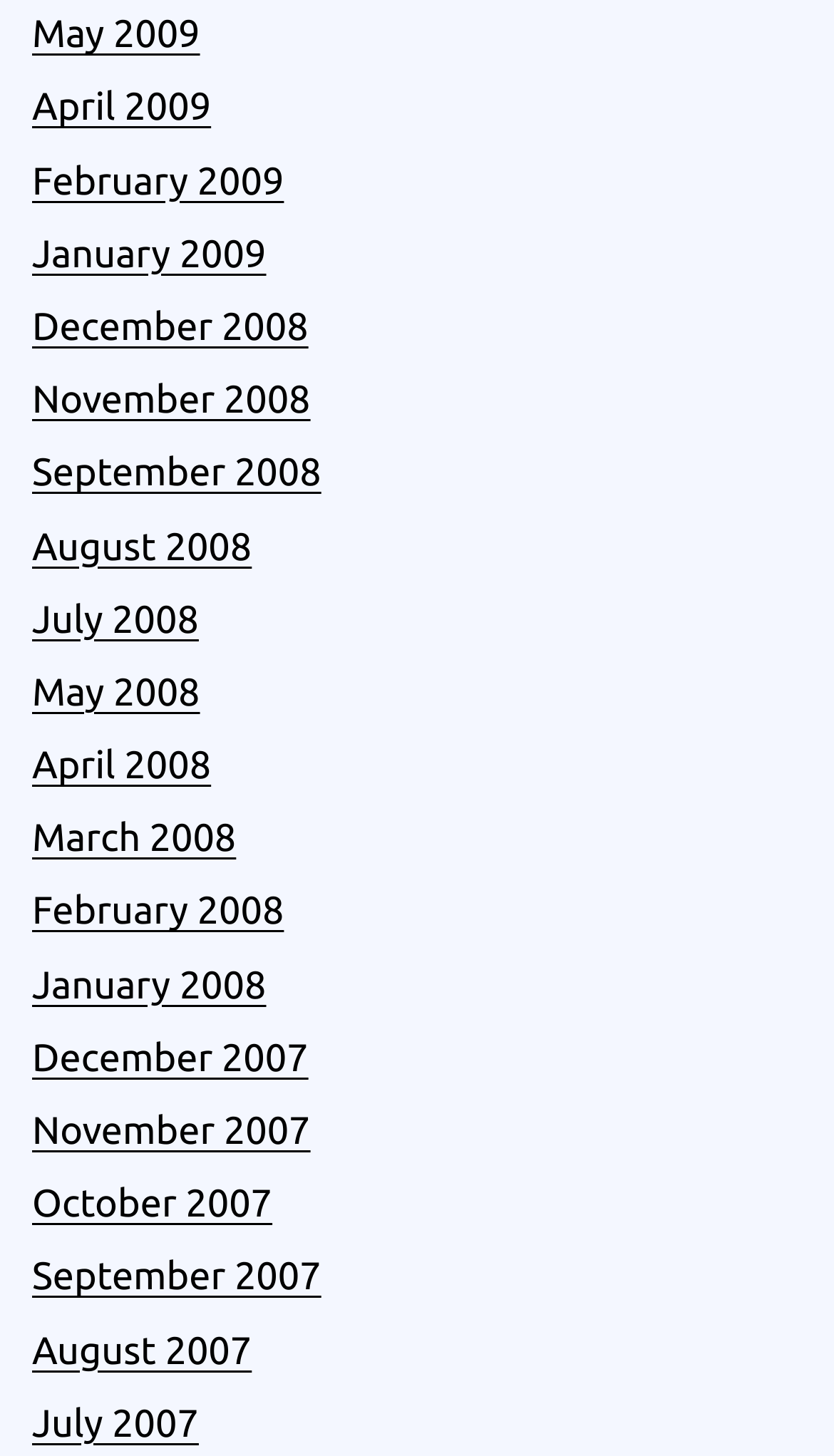Pinpoint the bounding box coordinates for the area that should be clicked to perform the following instruction: "go to April 2008 page".

[0.038, 0.511, 0.253, 0.54]